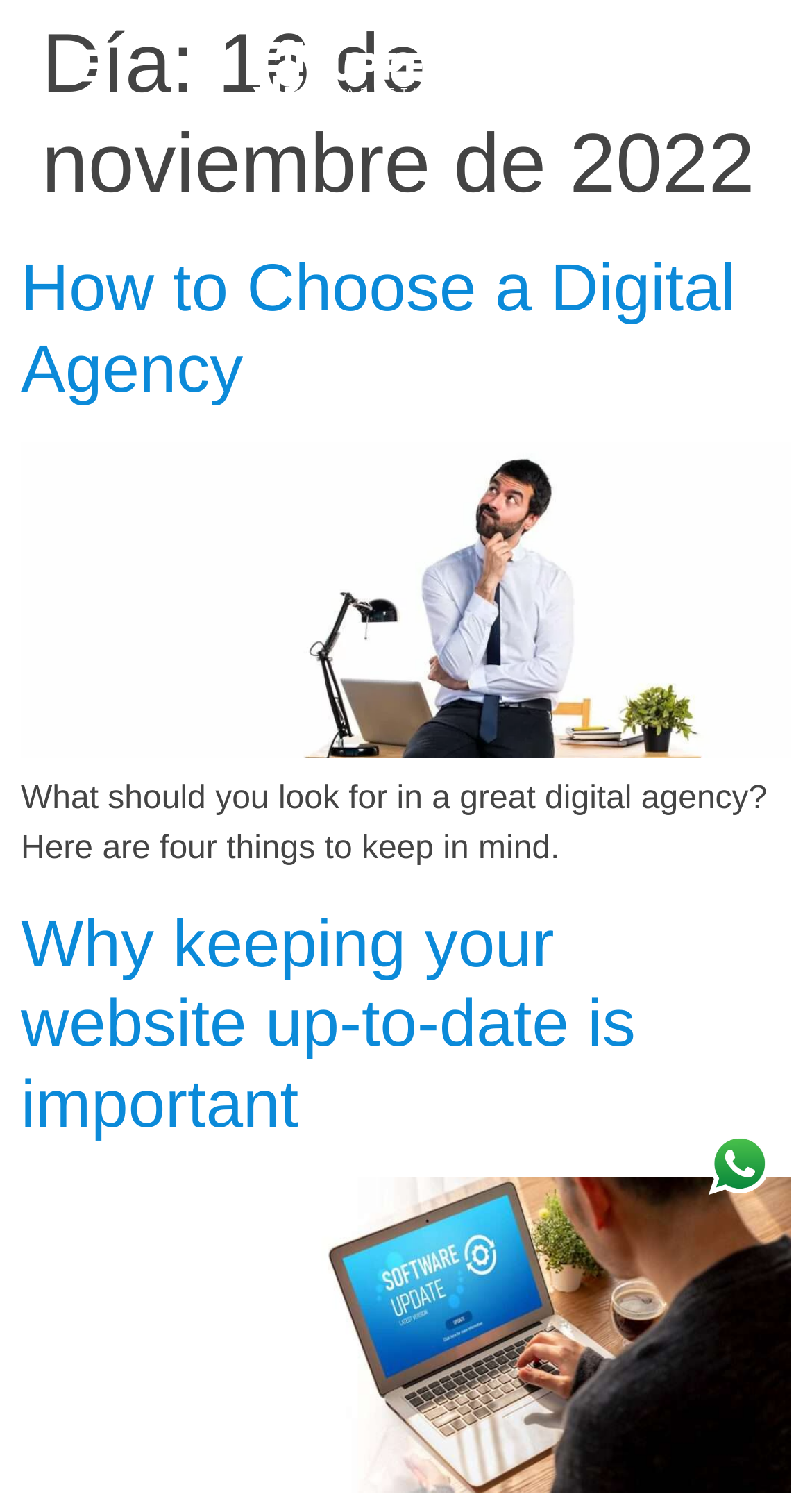Illustrate the webpage with a detailed description.

The webpage appears to be a blog or article page with a focus on digital agencies and website maintenance. At the top, there are three links, two on the left and one on the right, which may be navigation links or social media links. Below these links, there is a large header section that spans the width of the page, containing the title "Día: 16 de noviembre de 2022" which translates to "Day: November 16, 2022".

The main content of the page is divided into sections, each with its own heading. The first section is titled "How to Choose a Digital Agency" and contains a link with the same title. Below this, there is a paragraph of text that asks what to look for in a great digital agency and provides four things to keep in mind.

The next section is titled "Why keeping your website up-to-date is important" and also contains a link with the same title. This section appears to be located near the bottom of the page.

There are several other links scattered throughout the page, including one near the bottom right corner. The page also contains a few empty links with no text, which may be placeholders or icons. Overall, the page has a simple and clean layout, with a focus on presenting informative content to the reader.